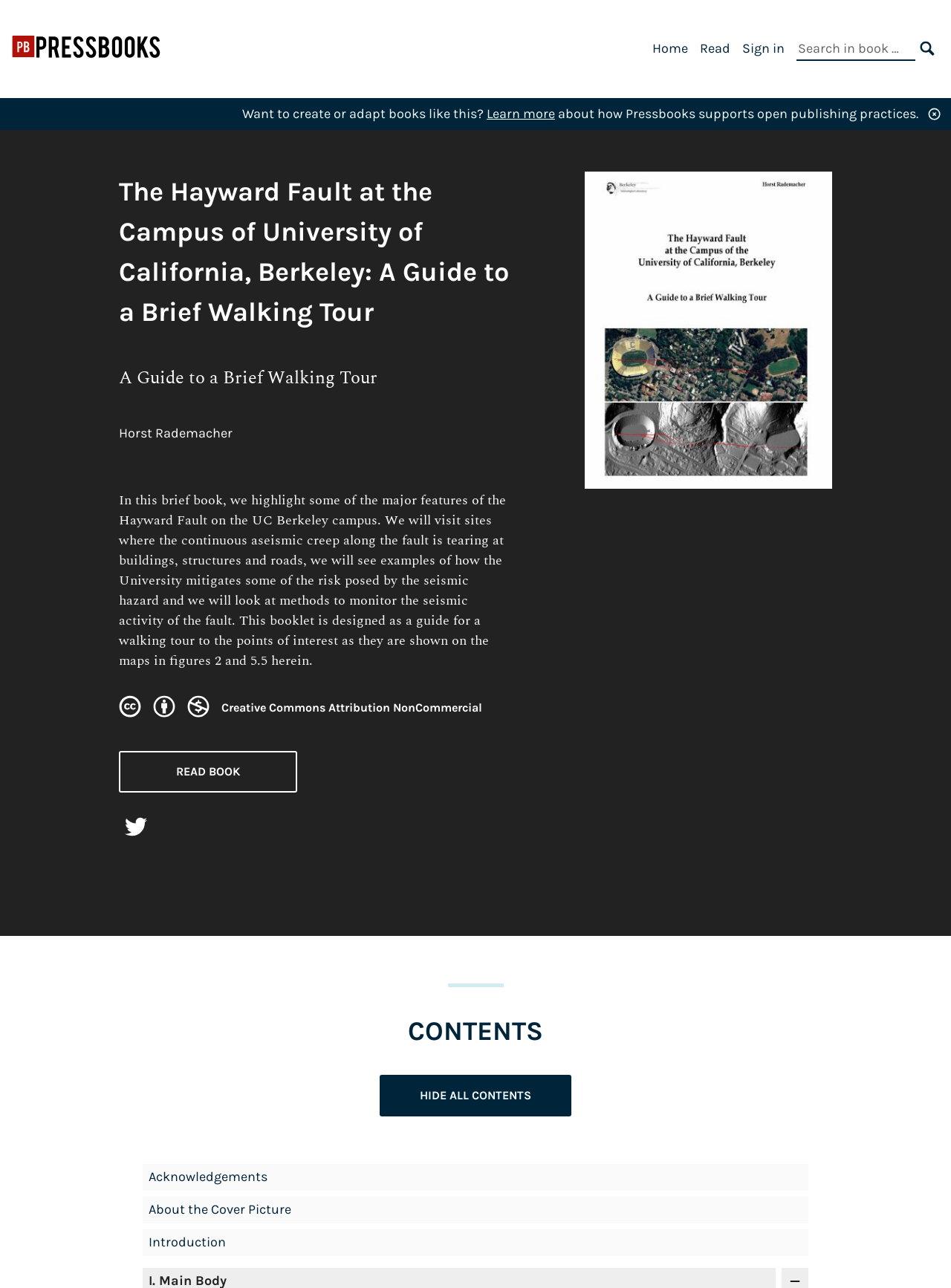Write an extensive caption that covers every aspect of the webpage.

The webpage is a book page for "The Hayward Fault at the Campus of University of California, Berkeley: A Guide to a Brief Walking Tour" published by Simple Book Publishing. At the top left, there is a logo for Pressbooks and a link to "Pressbooks Create". On the top right, there is a primary navigation menu with links to "Home", "Read", "Sign in", and a search bar.

Below the navigation menu, there is a promotional section that encourages users to create or adapt books like this, with a link to "Learn more" and a brief description of how Pressbooks supports open publishing practices.

The main content of the page is dedicated to the book, with a heading displaying the book title and subtitle. The author's name, Horst Rademacher, is listed below. There is a cover image for the book on the right side of the page. A book description provides a brief summary of the book's content, which is a guide to a walking tour of the Hayward Fault on the UC Berkeley campus.

Below the book description, there are sections for the book's license, which is Creative Commons Attribution NonCommercial, and a "READ BOOK" button. There is also a link to share the book on Twitter.

The page also features a "CONTENTS" section, which is collapsible, with links to various chapters of the book, including "Acknowledgements", "About the Cover Picture", and "Introduction".